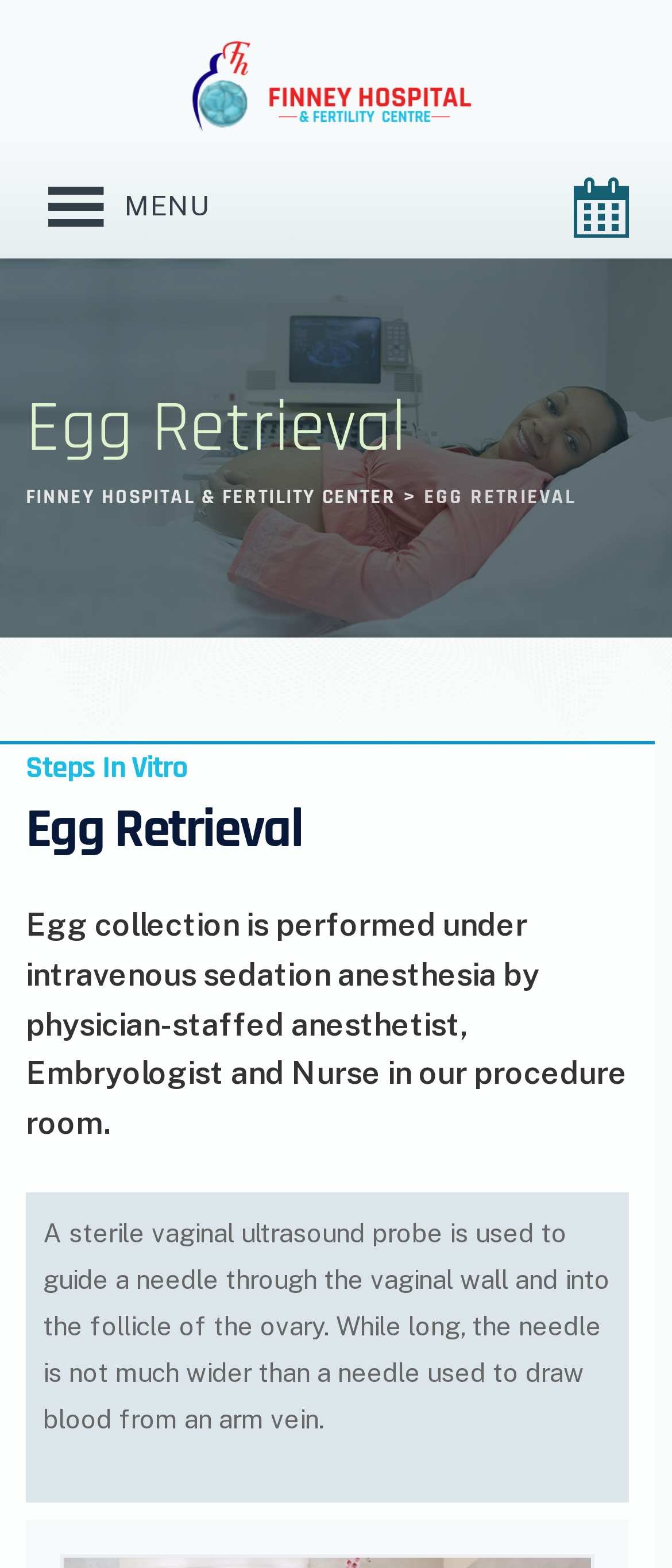Please provide a one-word or short phrase answer to the question:
What is the purpose of the sterile vaginal ultrasound probe?

Guide a needle